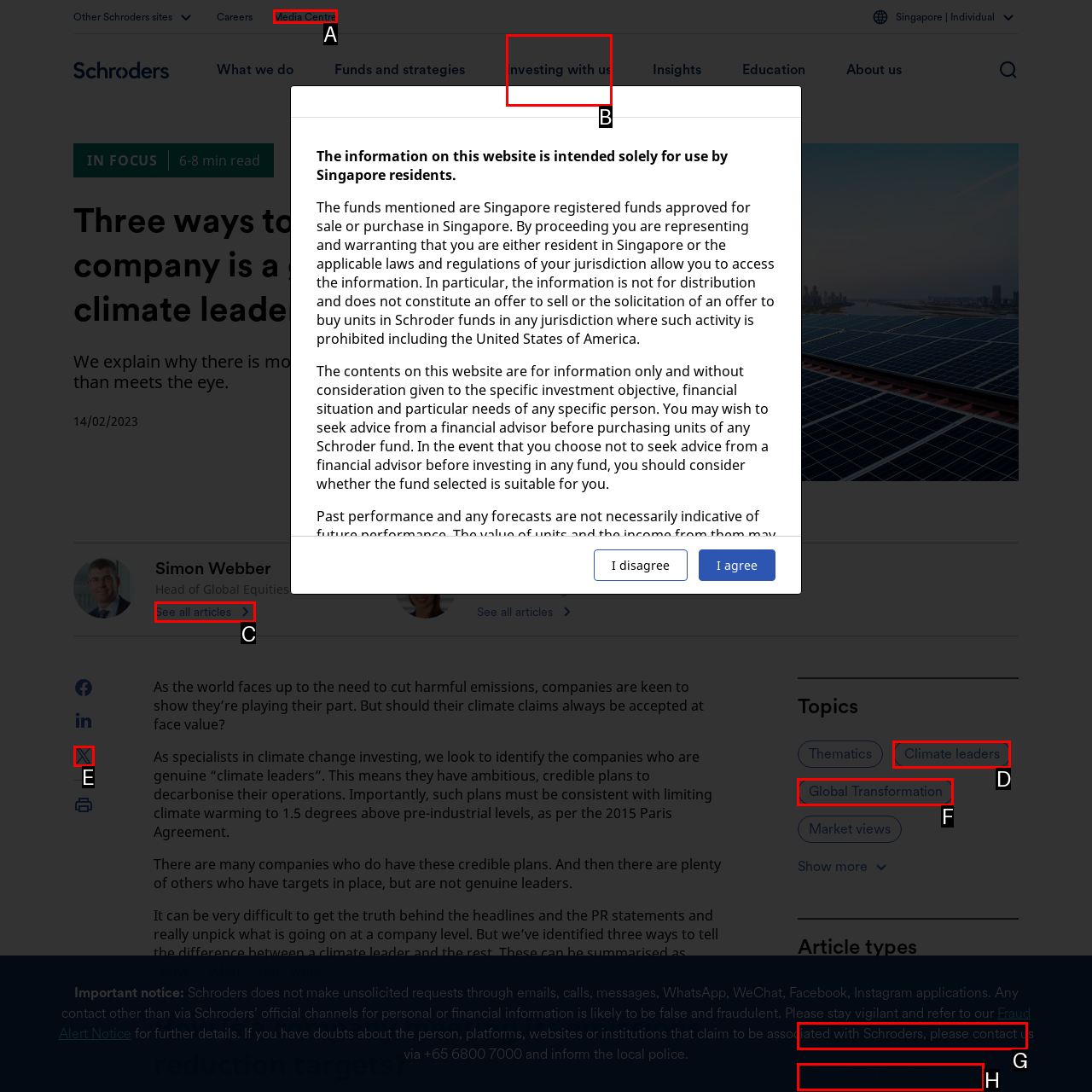Which option should be clicked to execute the following task: Check the 'ARCHIVES' section? Respond with the letter of the selected option.

None